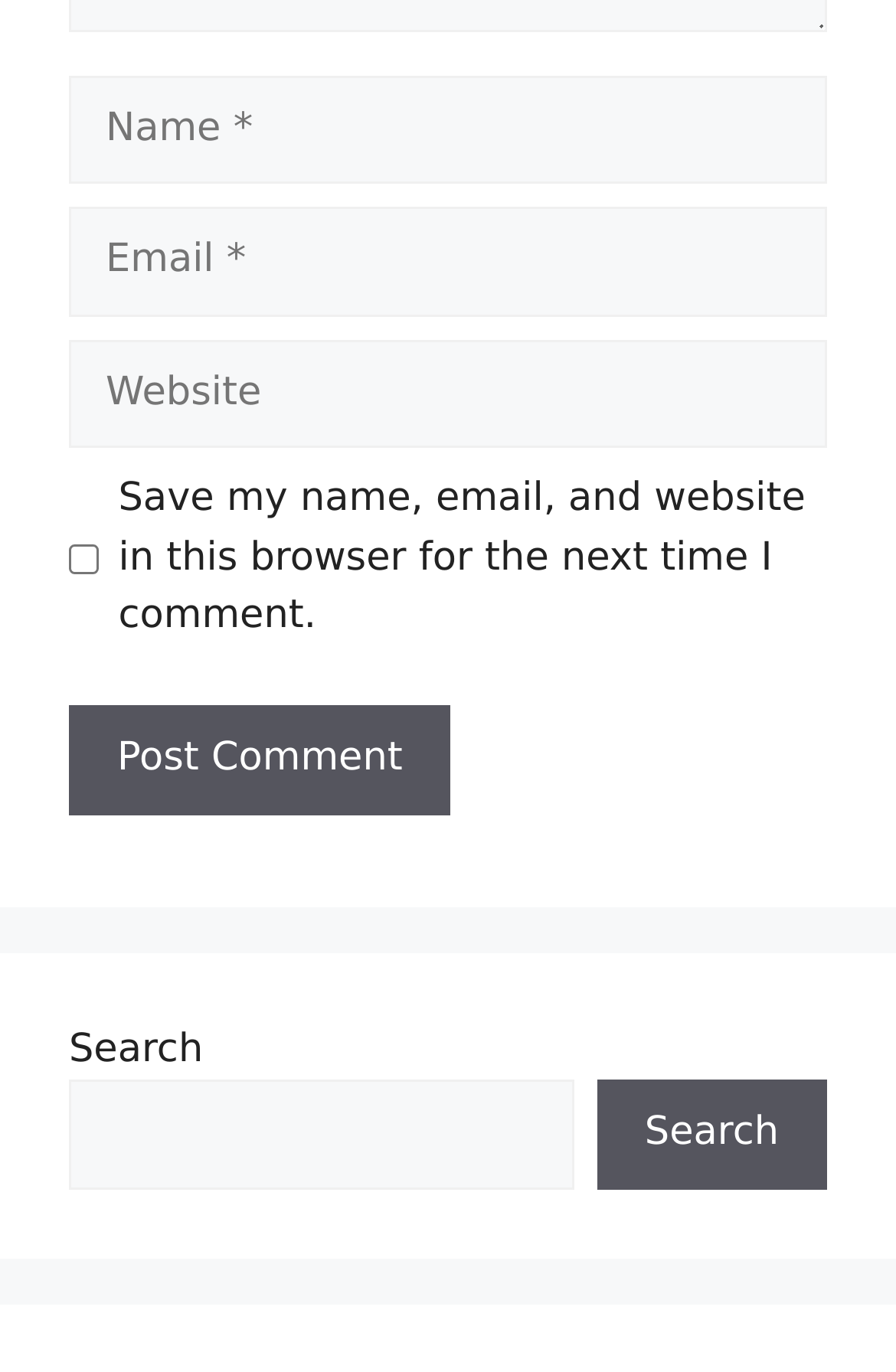Using the element description: "name="submit" value="Post Comment"", determine the bounding box coordinates. The coordinates should be in the format [left, top, right, bottom], with values between 0 and 1.

[0.077, 0.514, 0.503, 0.594]